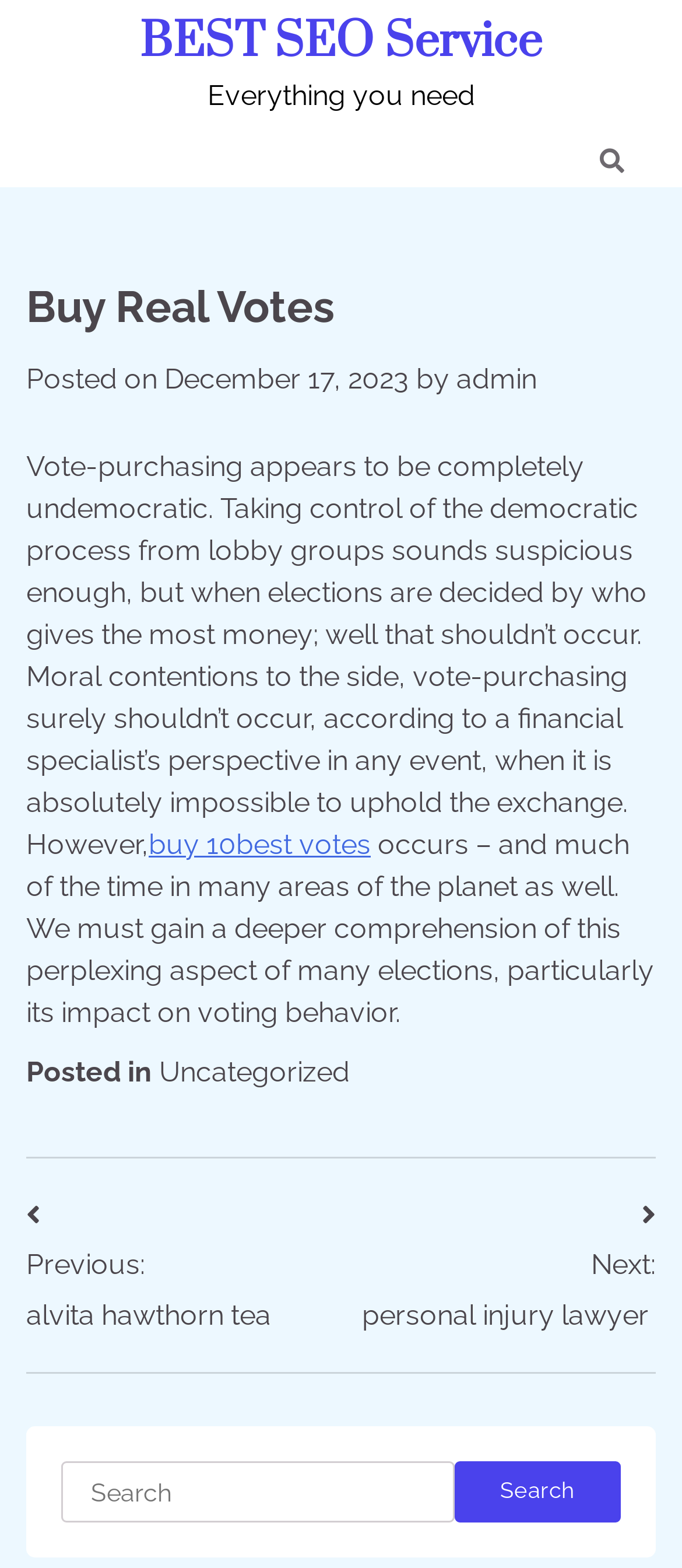Extract the primary heading text from the webpage.

Buy Real Votes